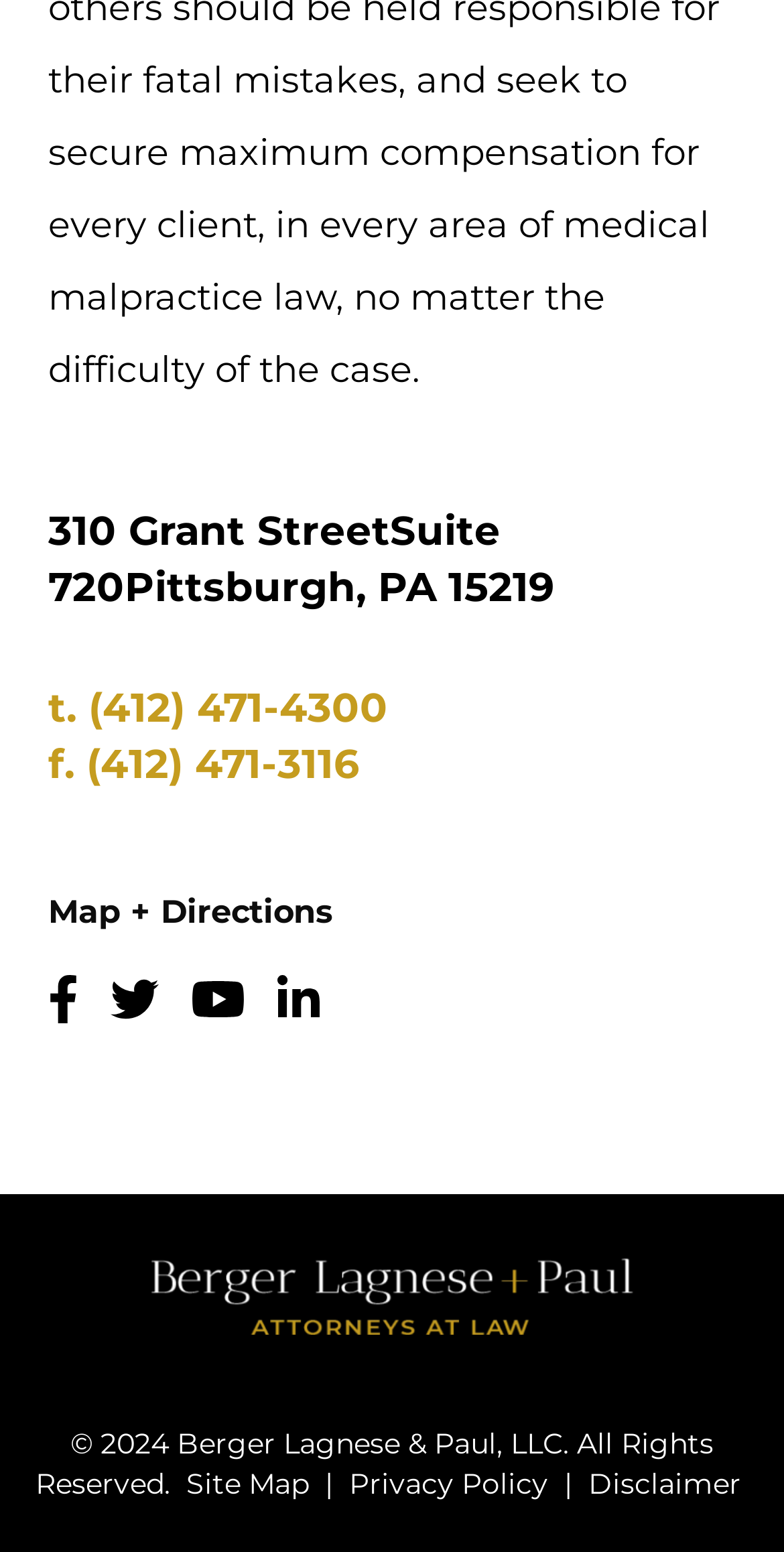Could you indicate the bounding box coordinates of the region to click in order to complete this instruction: "Check the site map".

[0.237, 0.943, 0.394, 0.969]